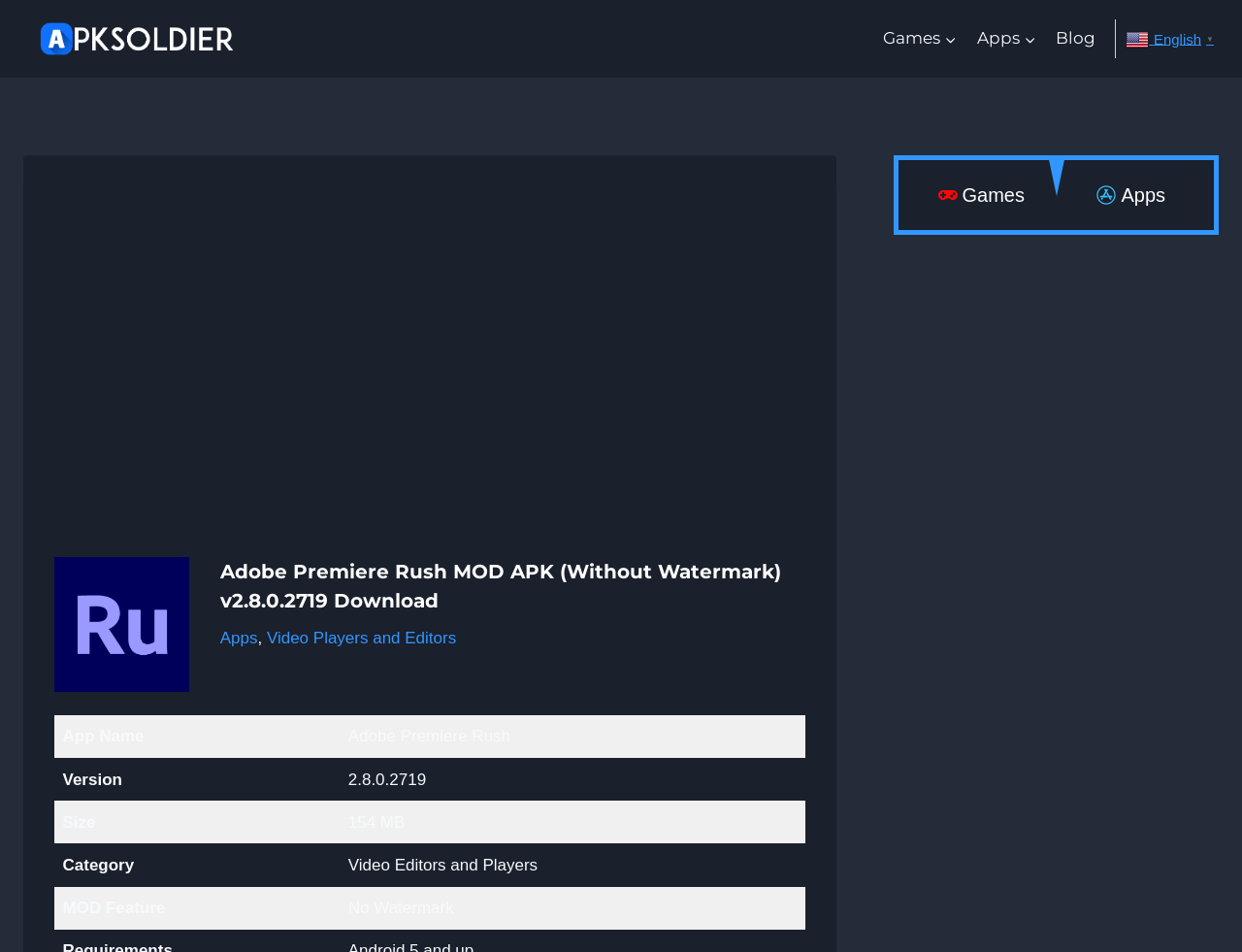What is the name of the app being described?
Look at the screenshot and give a one-word or phrase answer.

Adobe Premiere Rush